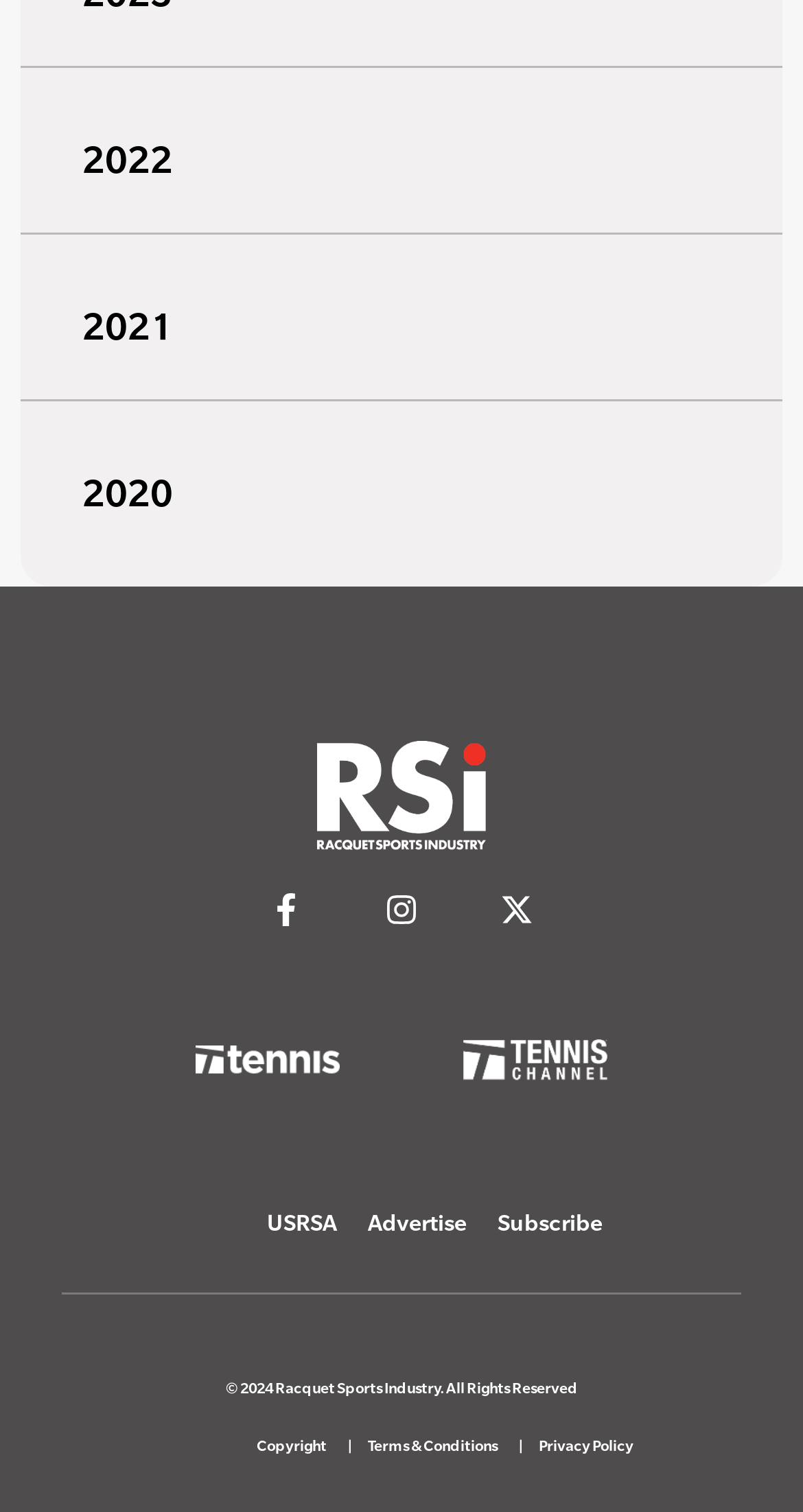Identify the bounding box for the UI element described as: "Privacy Policy". Ensure the coordinates are four float numbers between 0 and 1, formatted as [left, top, right, bottom].

[0.671, 0.949, 0.788, 0.966]